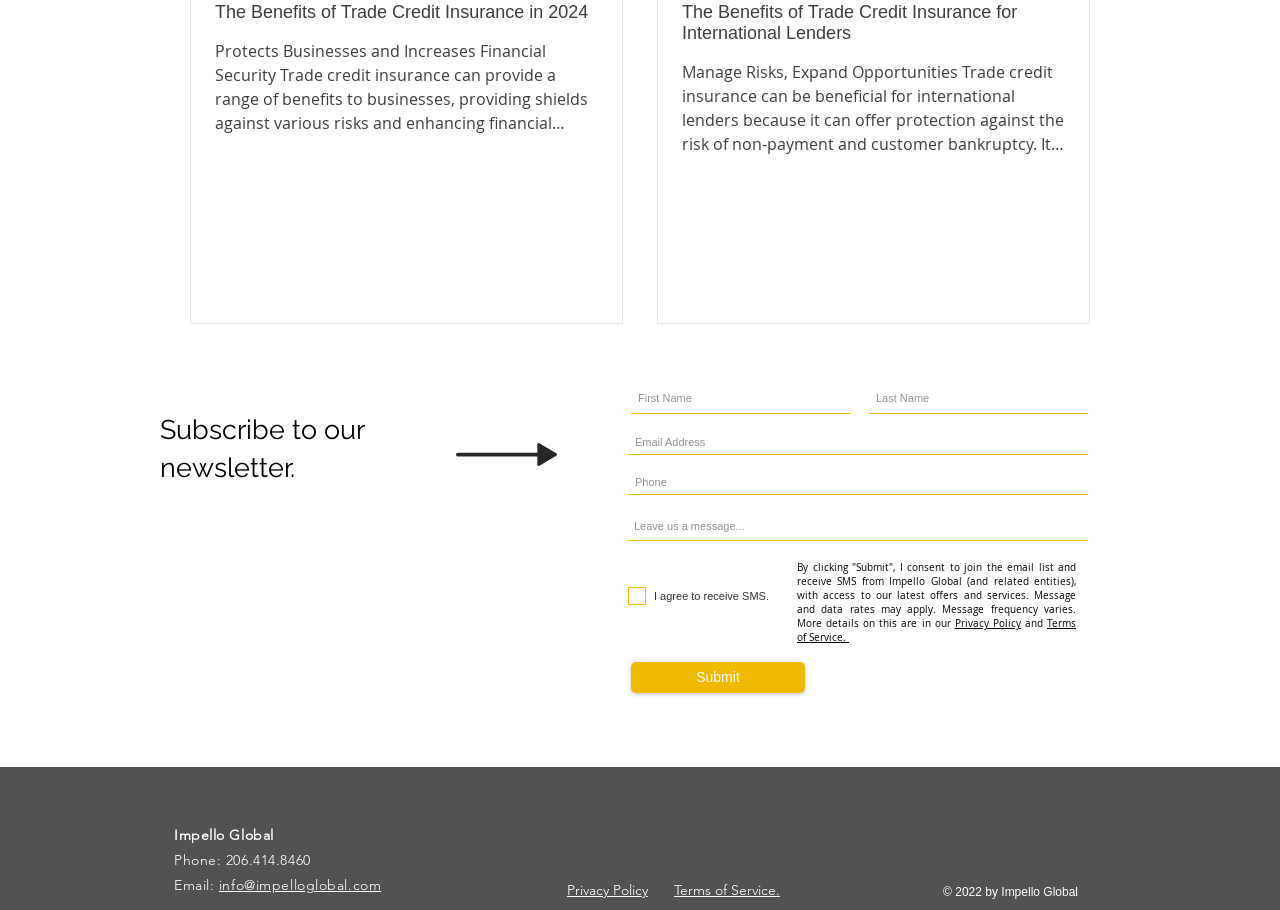Identify the bounding box coordinates of the part that should be clicked to carry out this instruction: "Click on the link to read the privacy policy".

[0.746, 0.679, 0.798, 0.693]